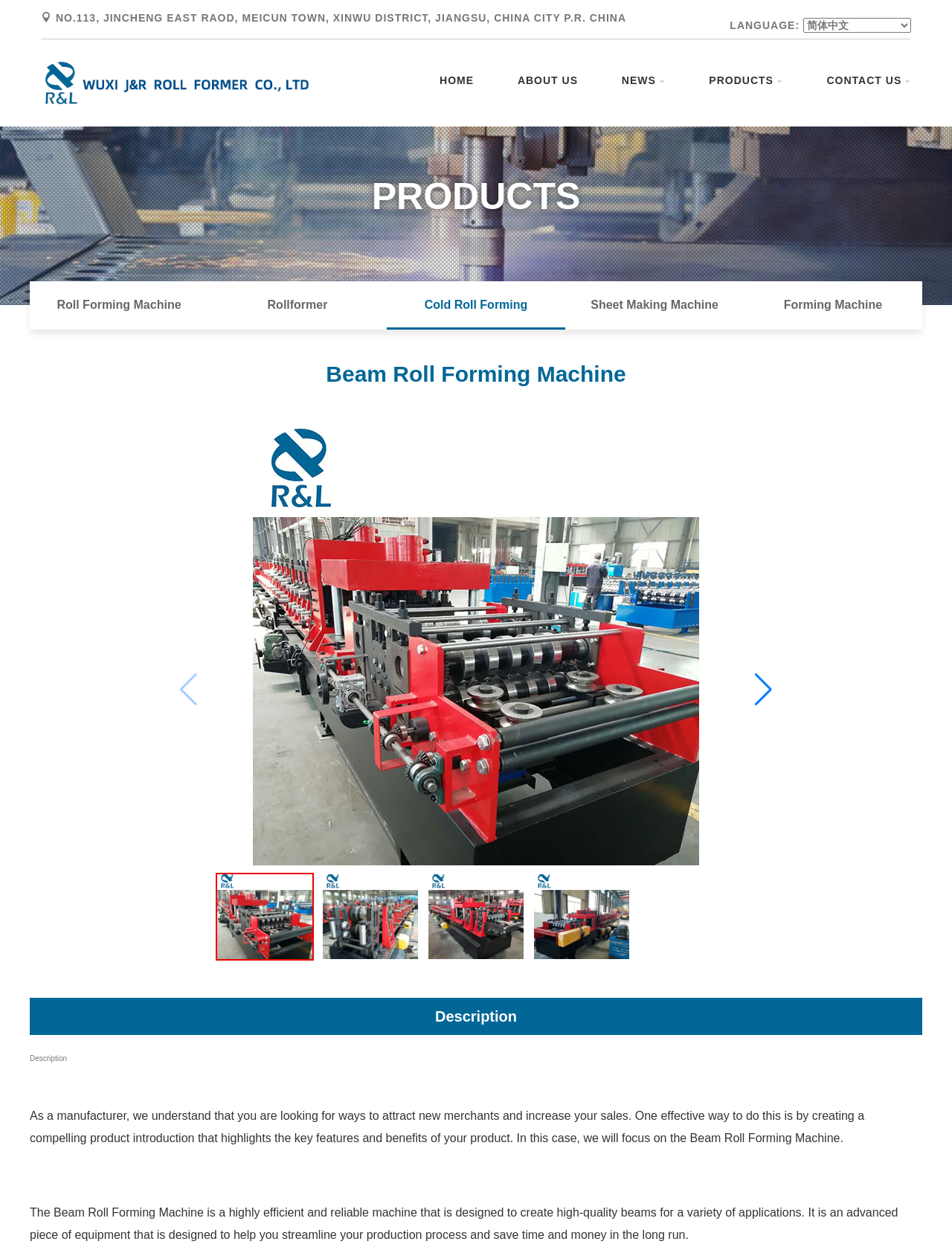Could you provide the bounding box coordinates for the portion of the screen to click to complete this instruction: "Click the logo"?

[0.043, 0.062, 0.332, 0.069]